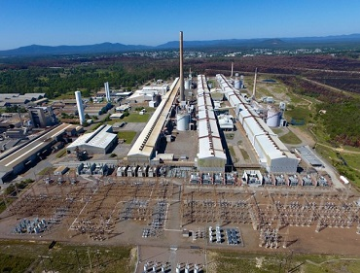Answer the question in one word or a short phrase:
What is the contrast shown in the surrounding area of the facility?

Urban infrastructure vs. greenery